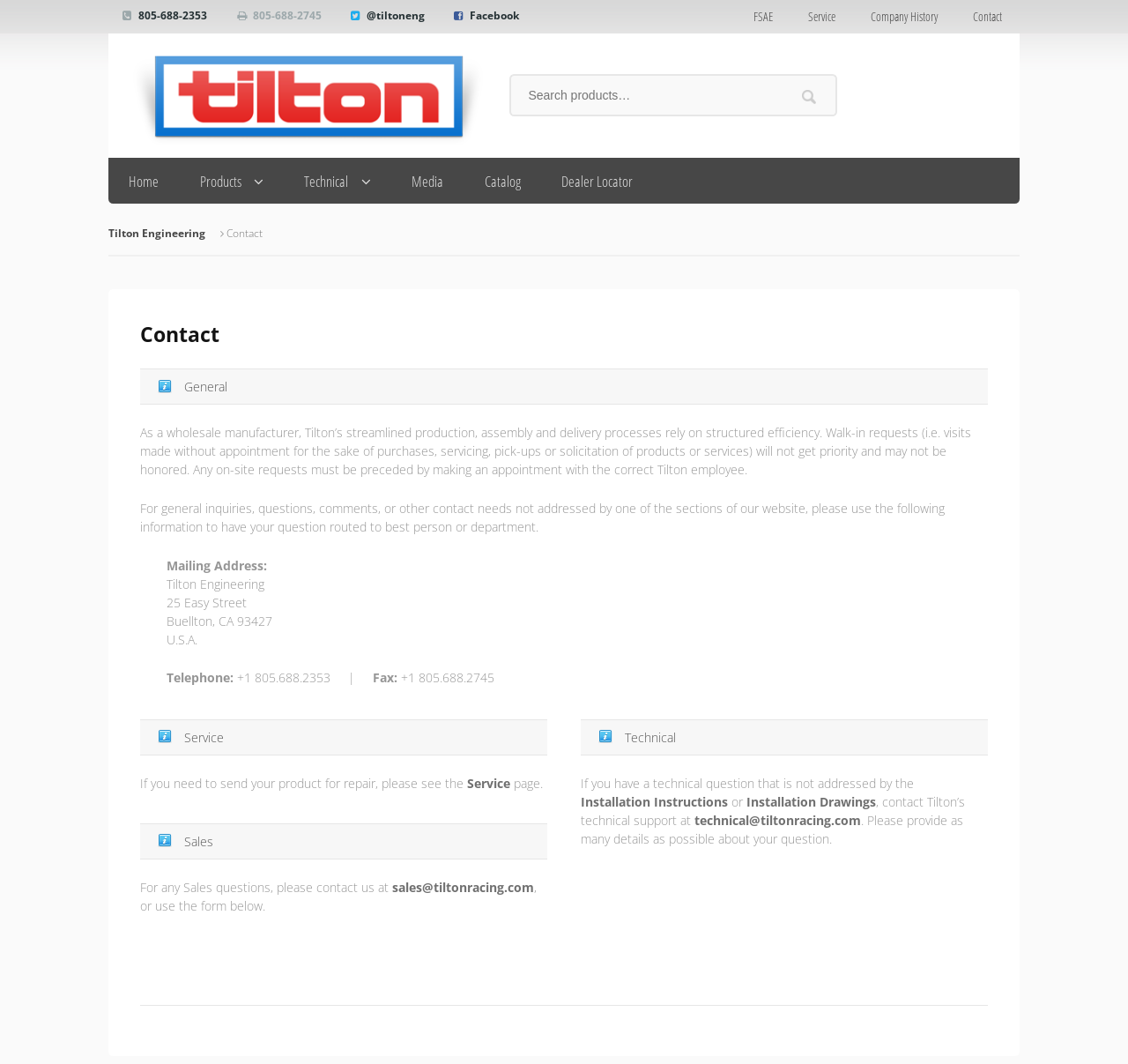Refer to the image and answer the question with as much detail as possible: What is the company name?

I found the company name by looking at the top-left corner of the webpage, where the logo and company name 'Tilton Engineering' are displayed.